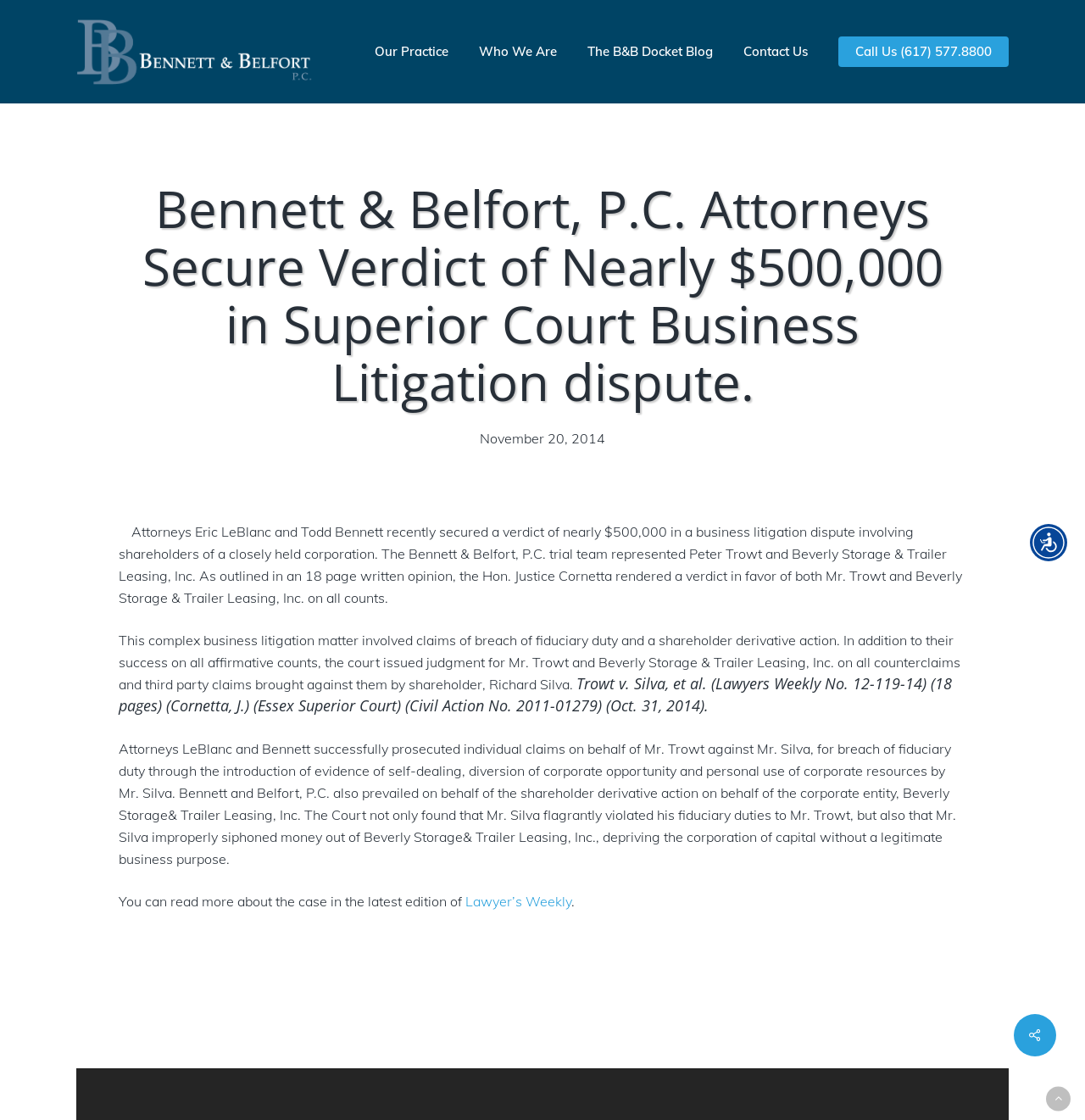Please locate the bounding box coordinates of the element that should be clicked to achieve the given instruction: "View the Ostomy Care products.".

None